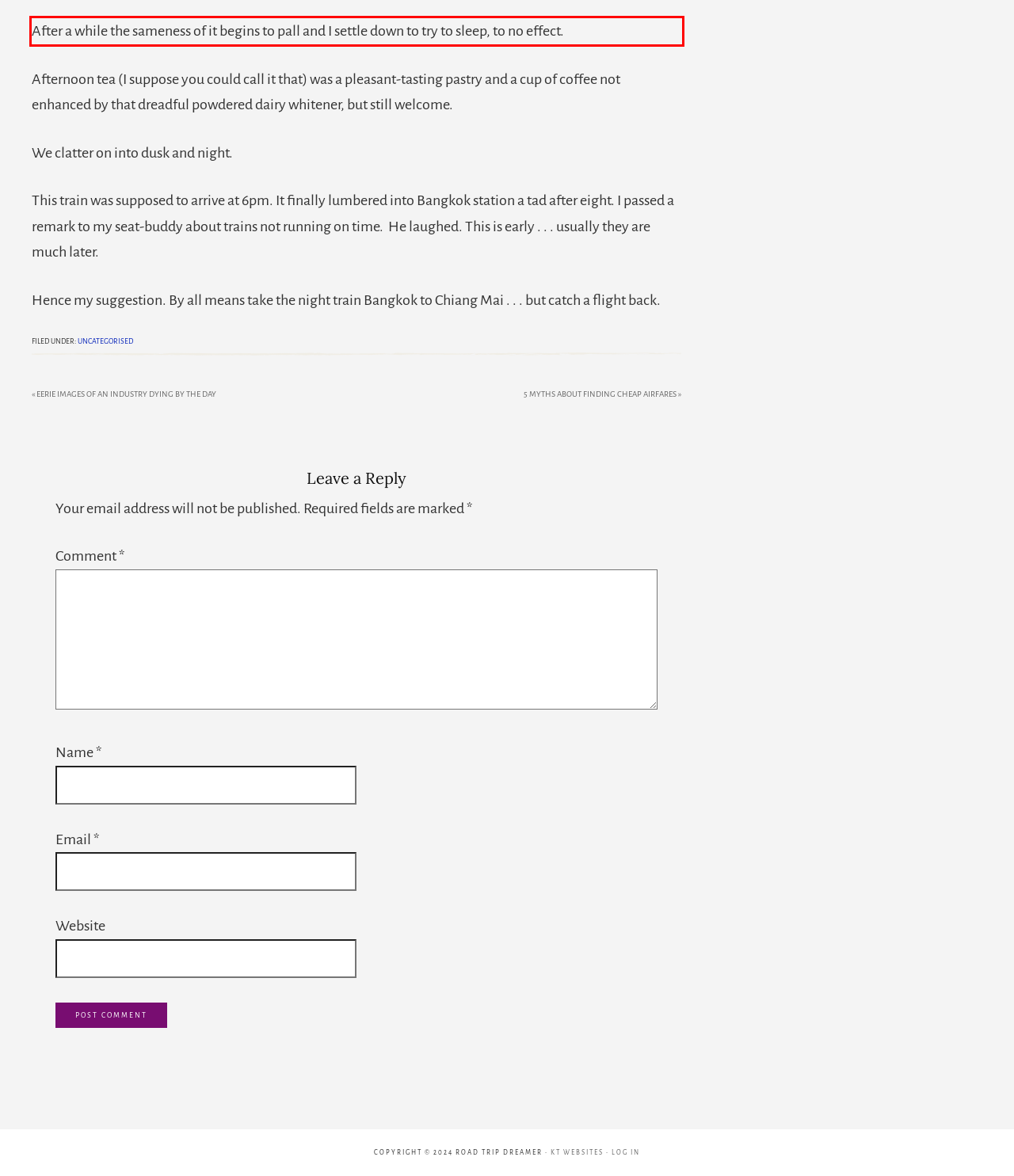Examine the screenshot of the webpage, locate the red bounding box, and perform OCR to extract the text contained within it.

After a while the sameness of it begins to pall and I settle down to try to sleep, to no effect.